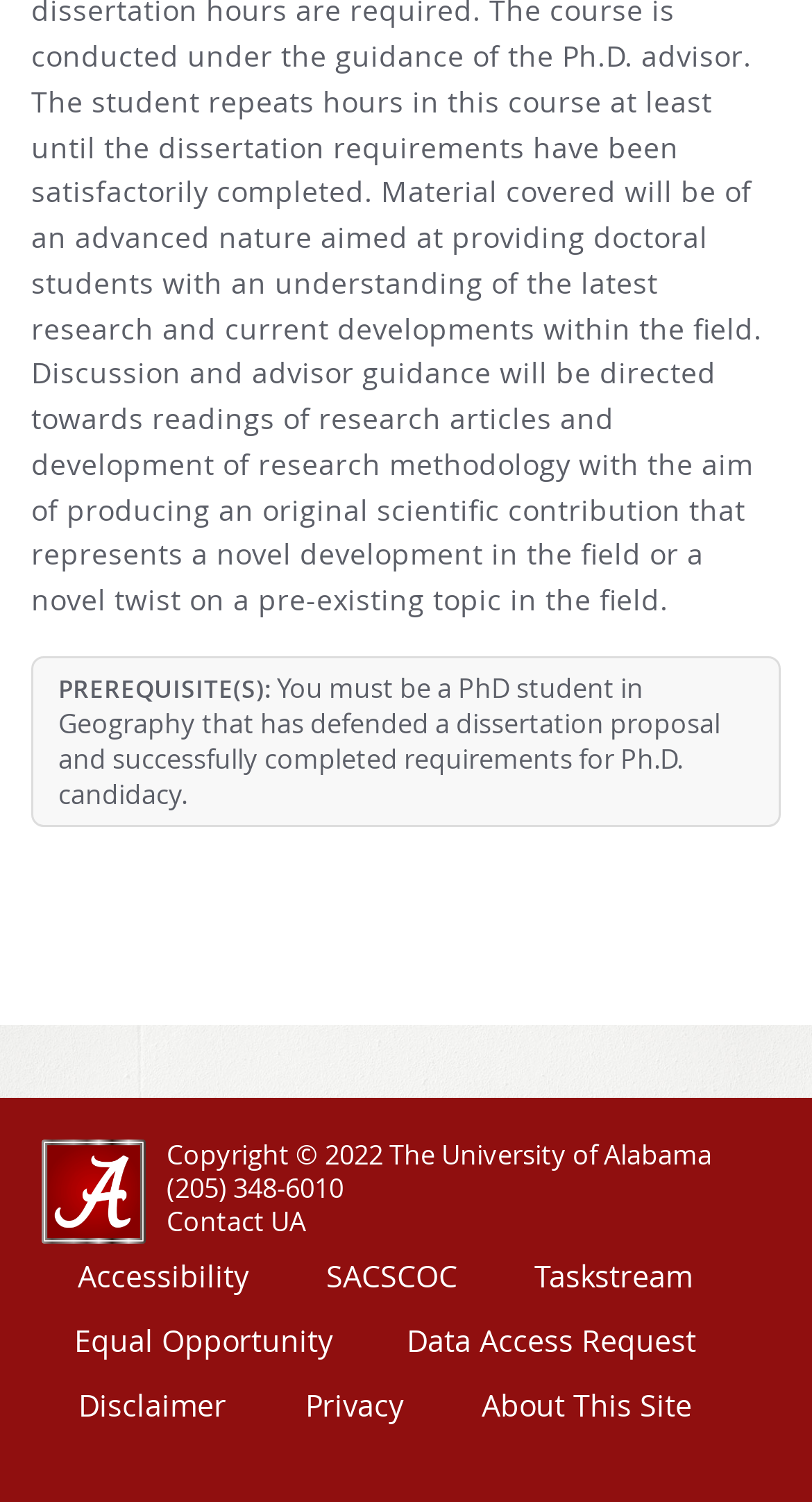Locate the bounding box coordinates of the clickable region to complete the following instruction: "View copyright information."

[0.205, 0.757, 0.472, 0.781]